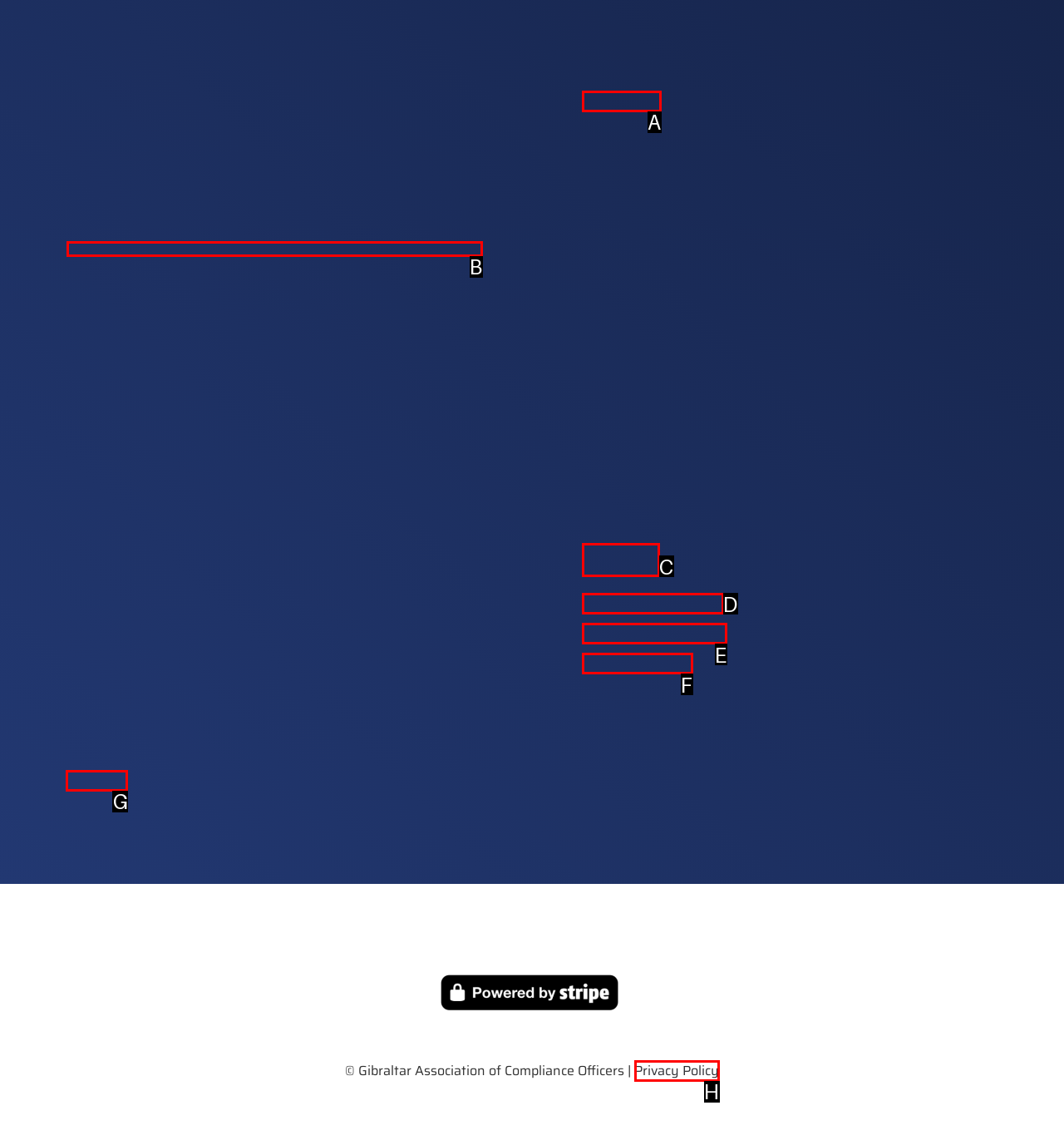Identify which lettered option to click to carry out the task: Download training documents. Provide the letter as your answer.

G